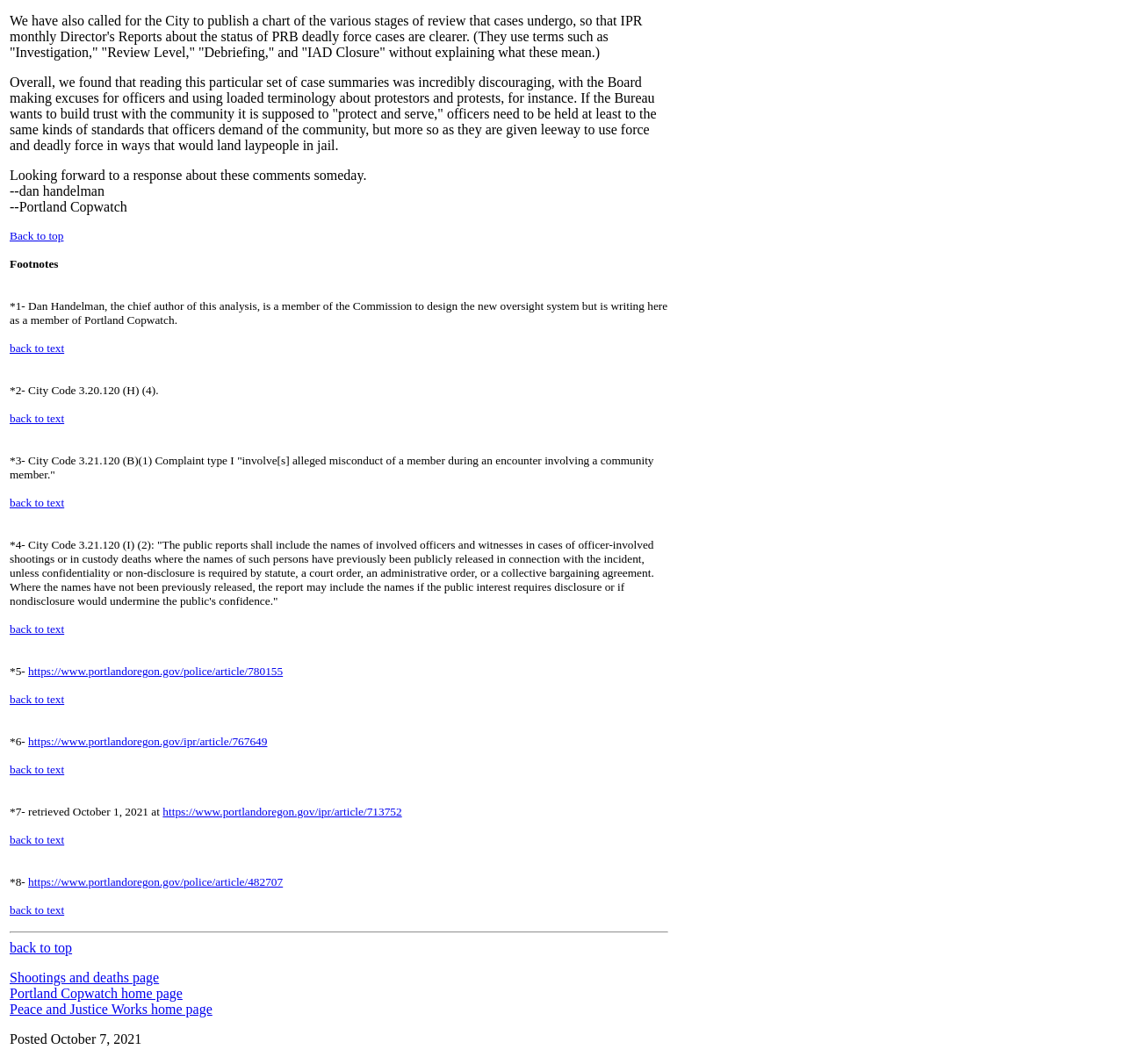Please identify the bounding box coordinates of where to click in order to follow the instruction: "Contact us through email".

None